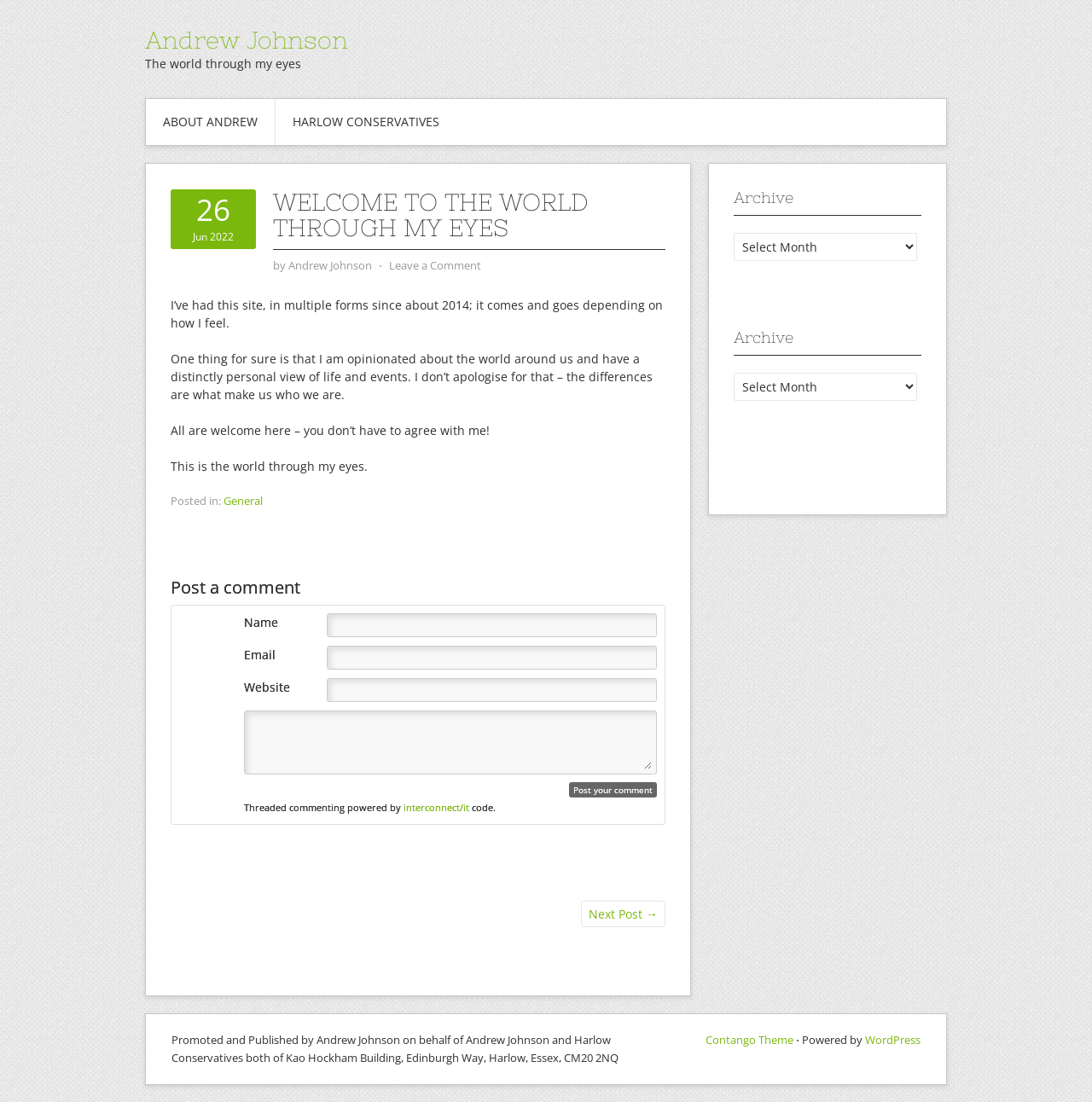What is the name of the author of this blog?
Please answer the question with a detailed and comprehensive explanation.

The answer can be found by looking at the top of the webpage, where it says 'Welcome to the world through my eyes – Andrew Johnson'. This suggests that Andrew Johnson is the author of the blog.